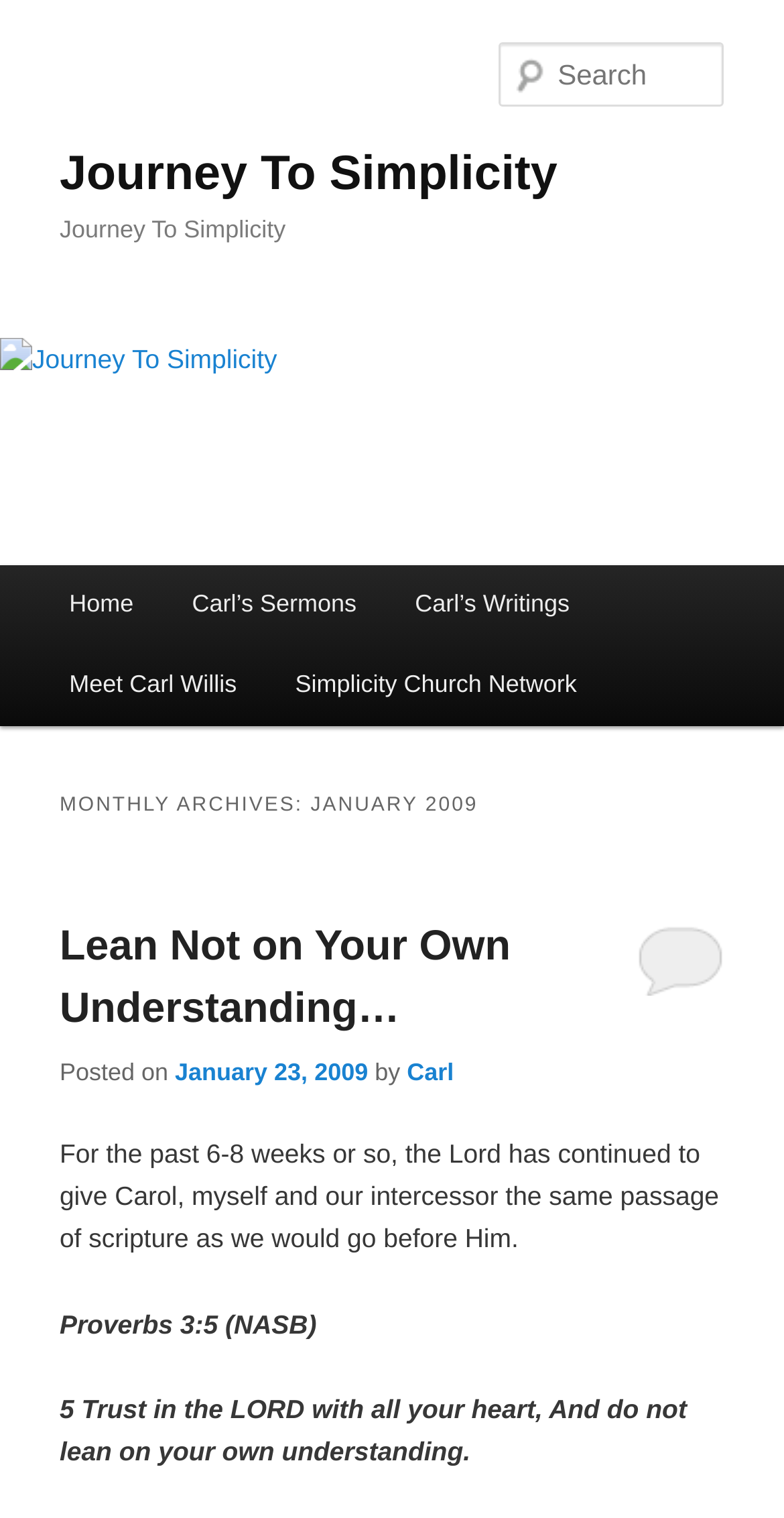Kindly determine the bounding box coordinates for the clickable area to achieve the given instruction: "Search for something".

[0.637, 0.028, 0.924, 0.07]